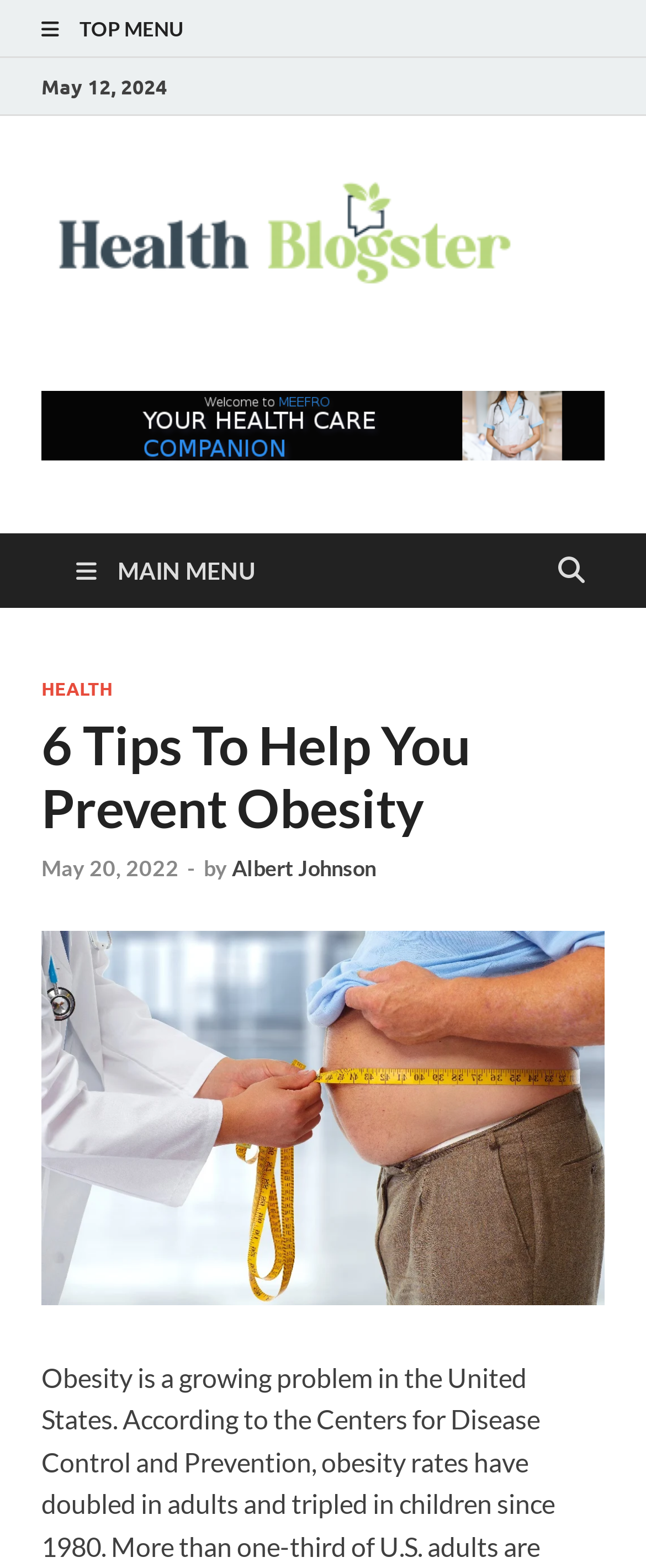Find the bounding box coordinates of the element to click in order to complete the given instruction: "read the article about preventing obesity."

[0.064, 0.455, 0.936, 0.536]